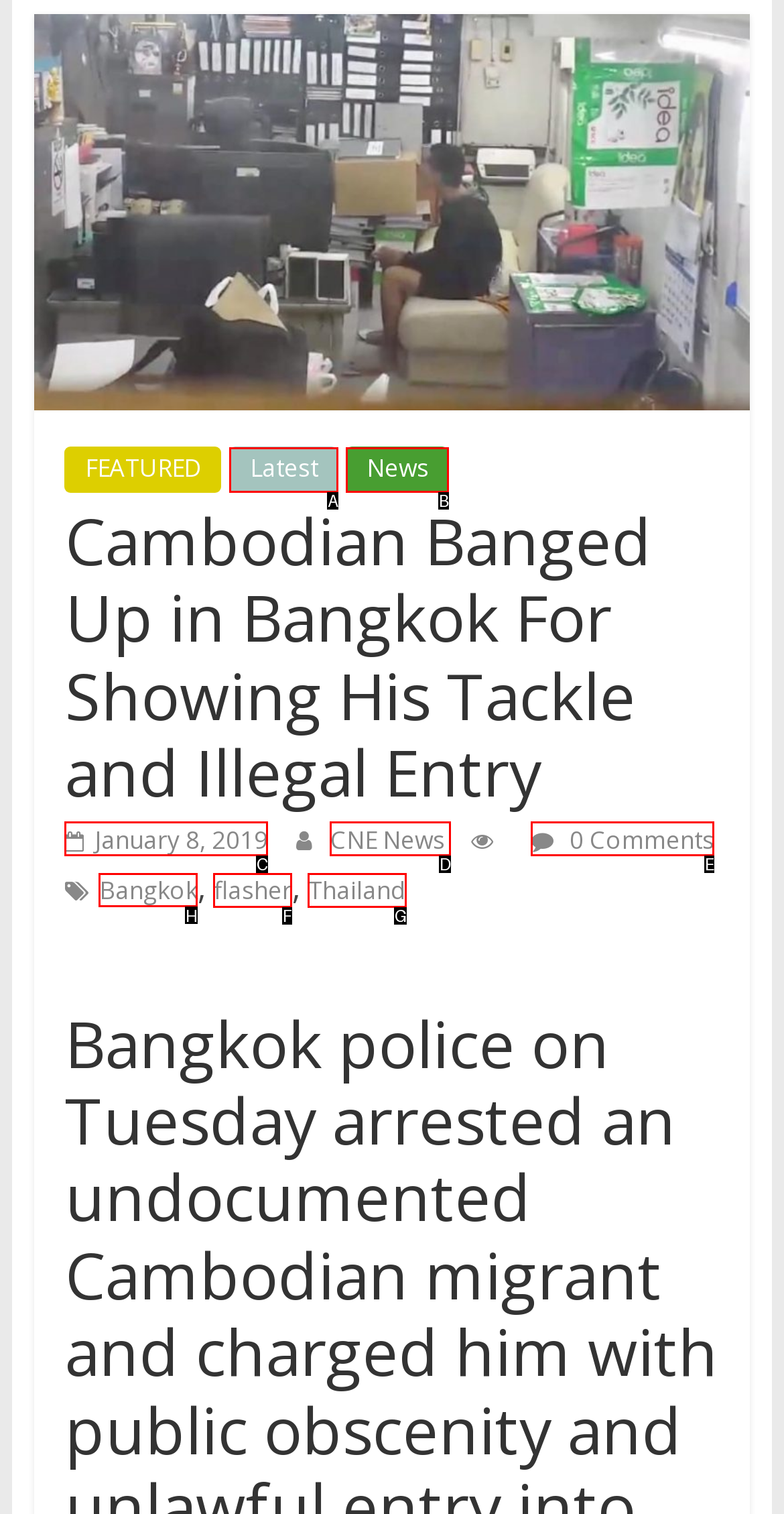To complete the task: Visit the 'Bangkok' news section, which option should I click? Answer with the appropriate letter from the provided choices.

H